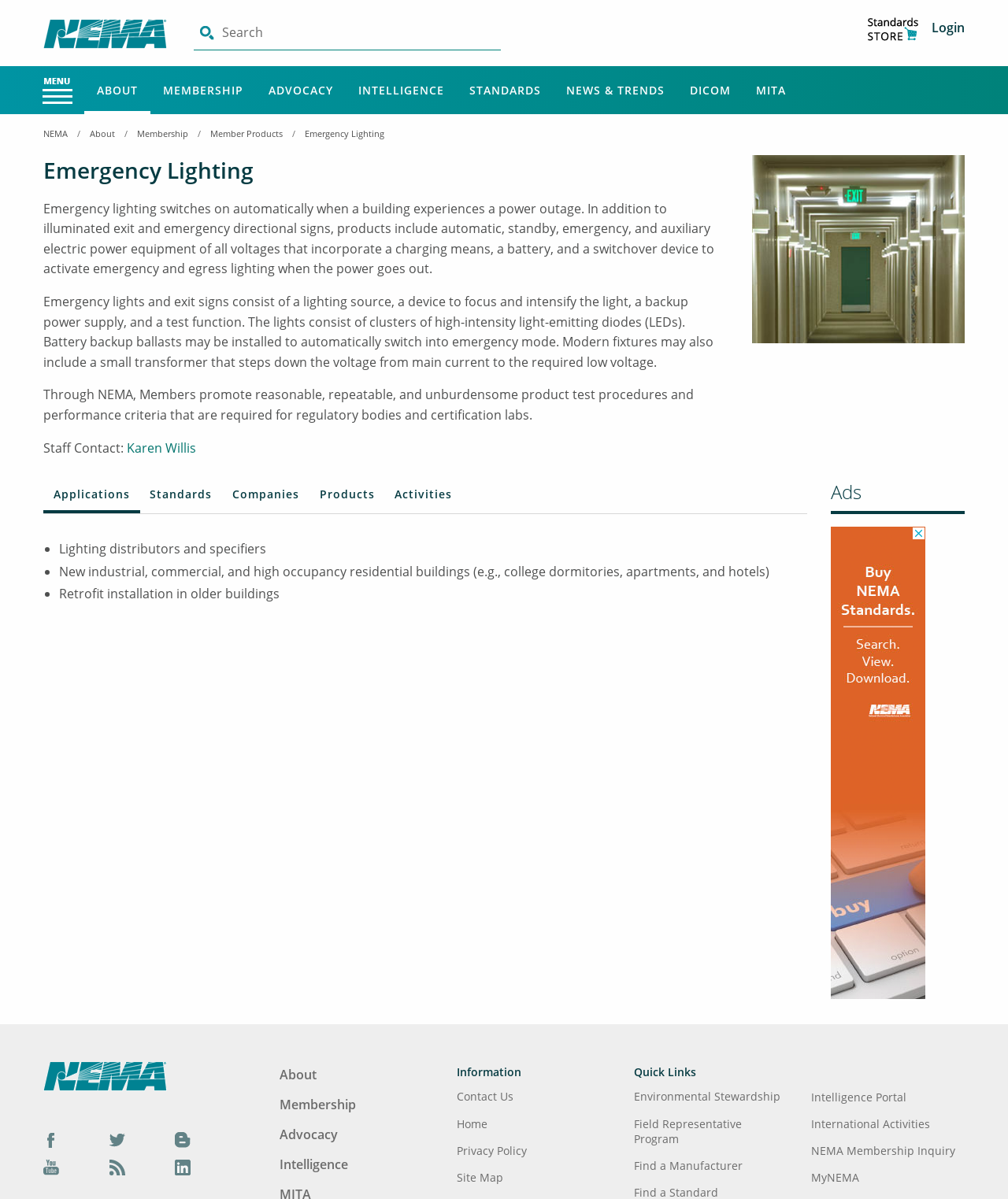Identify the bounding box coordinates of the part that should be clicked to carry out this instruction: "Search for something".

[0.192, 0.013, 0.497, 0.042]